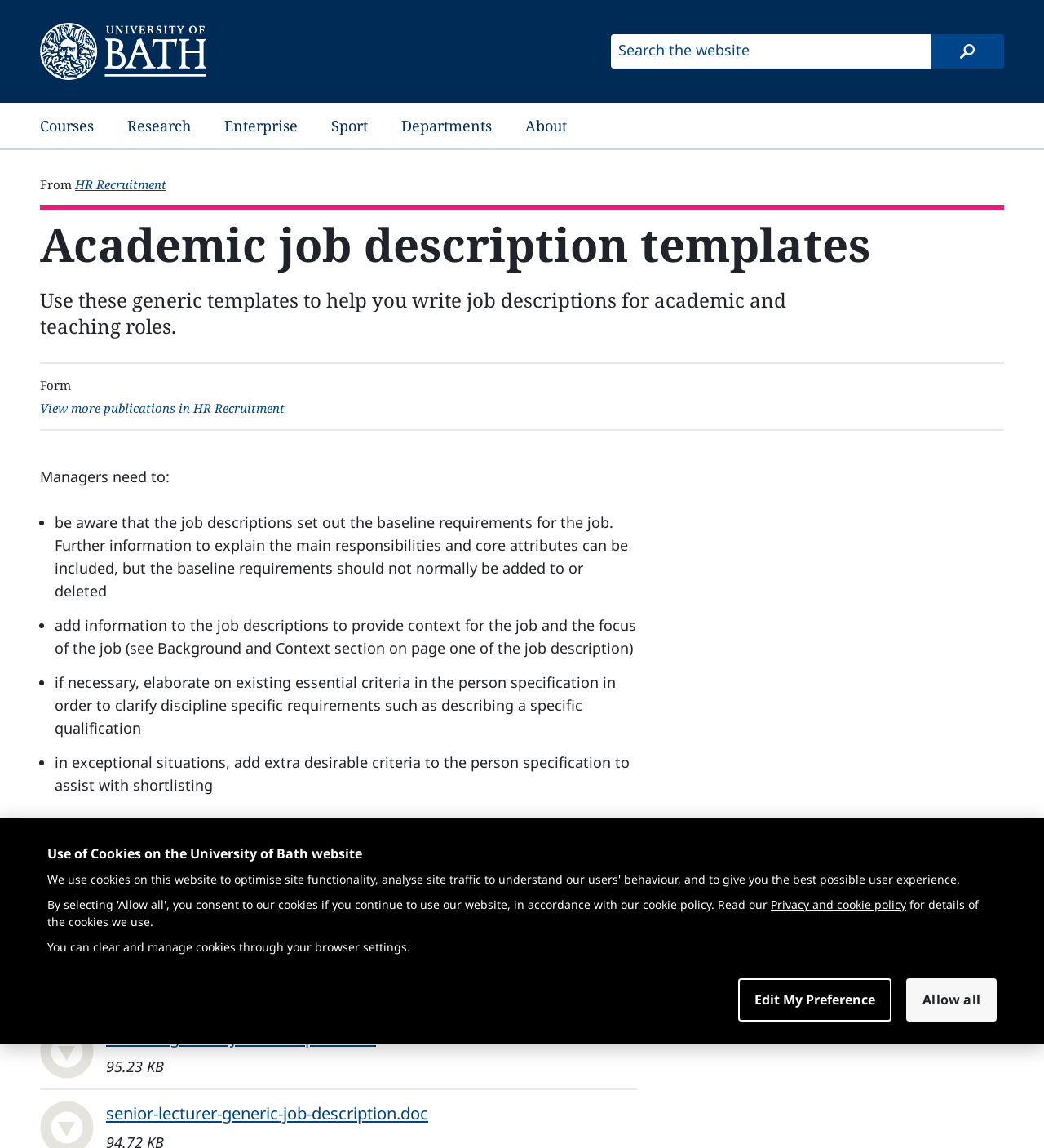What is the size of the 'lecturer-generic-job-description.doc' file?
Answer with a single word or phrase by referring to the visual content.

95.23 KB